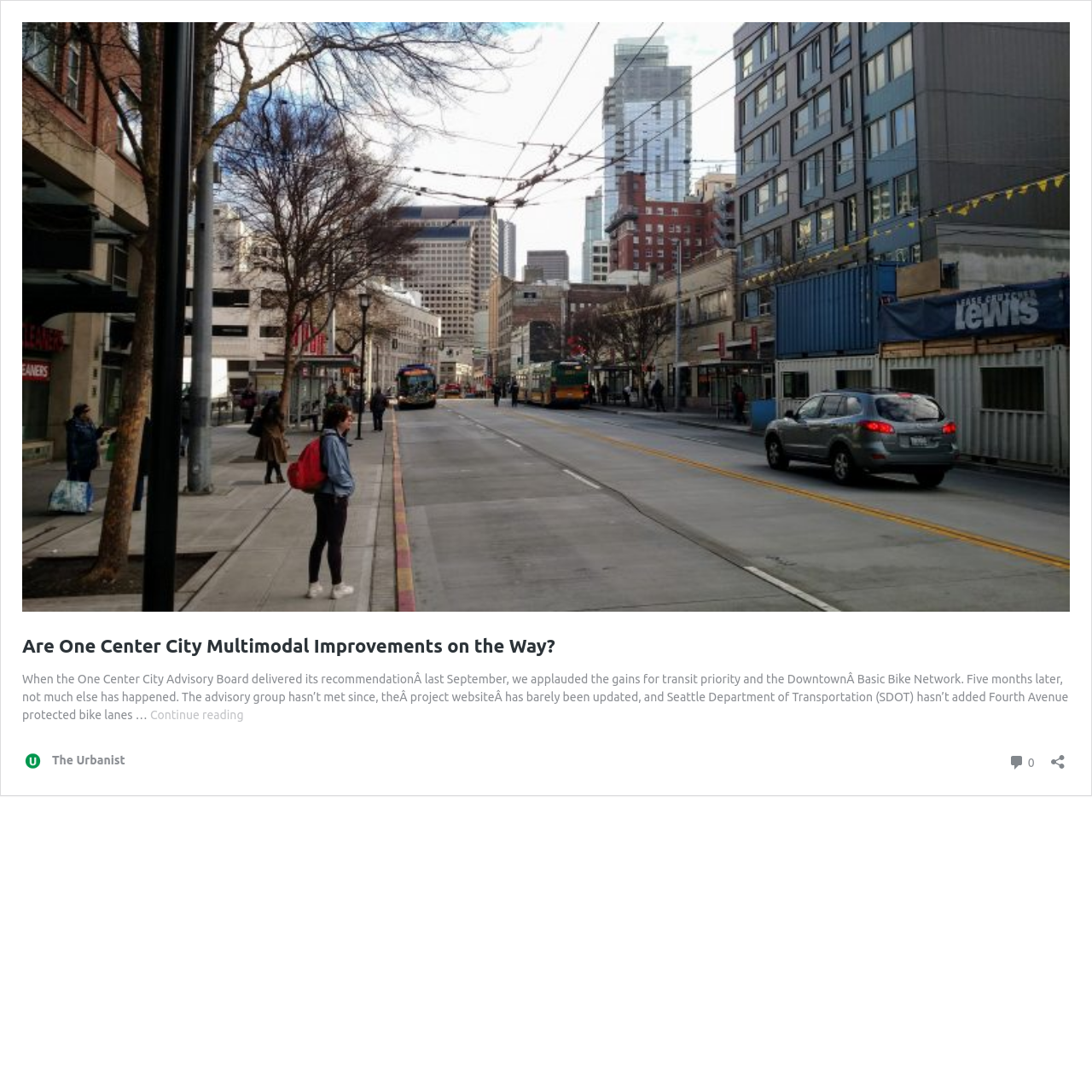What is the name of the website?
Please answer using one word or phrase, based on the screenshot.

The Urbanist